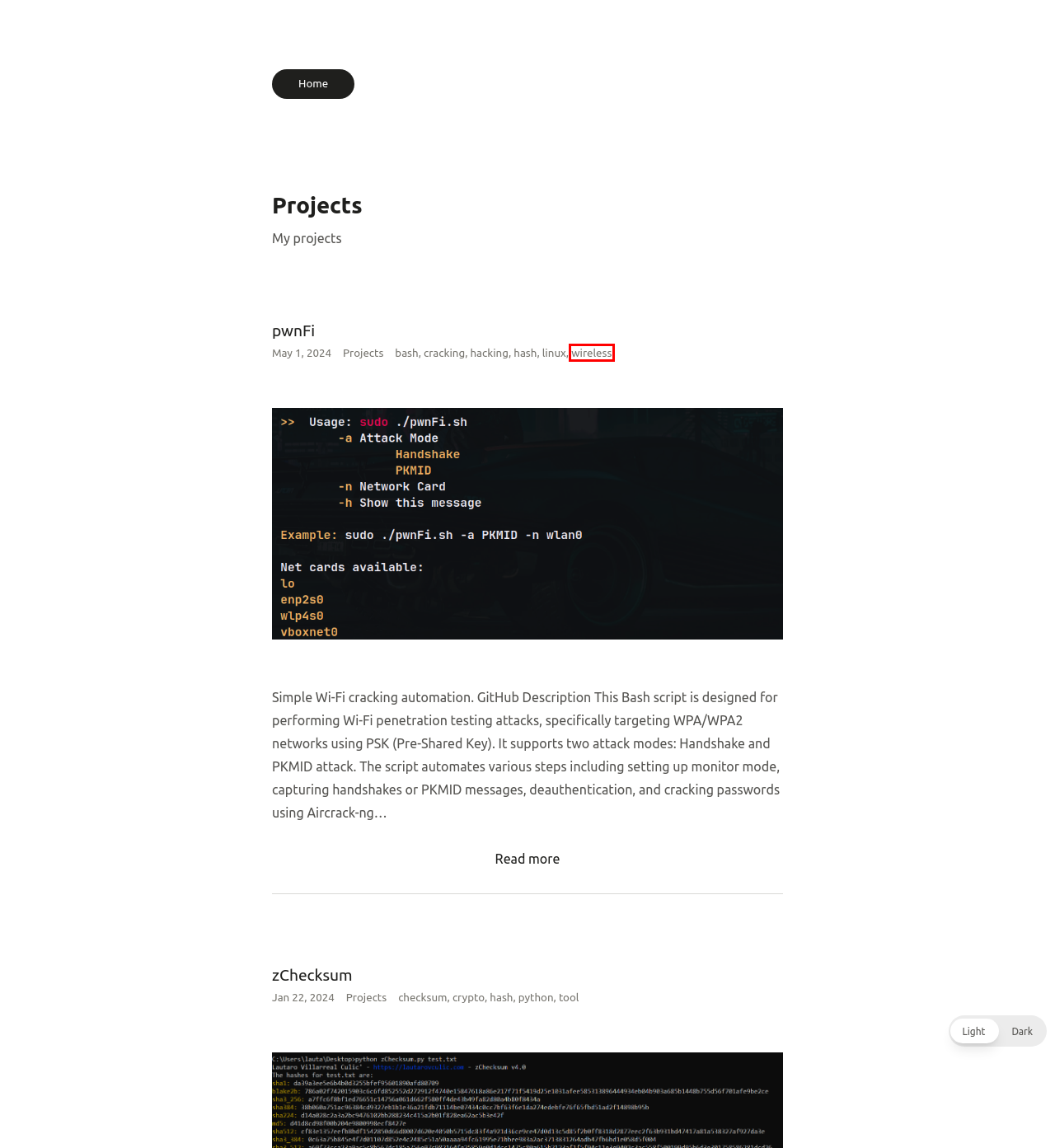Consider the screenshot of a webpage with a red bounding box around an element. Select the webpage description that best corresponds to the new page after clicking the element inside the red bounding box. Here are the candidates:
A. Lautaro - Hacking Hole
B. crypto - Lautaro
C. hash - Lautaro
D. hacking - Lautaro
E. pwnFi - Lautaro
F. checksum - Lautaro
G. linux - Lautaro
H. wireless - Lautaro

H